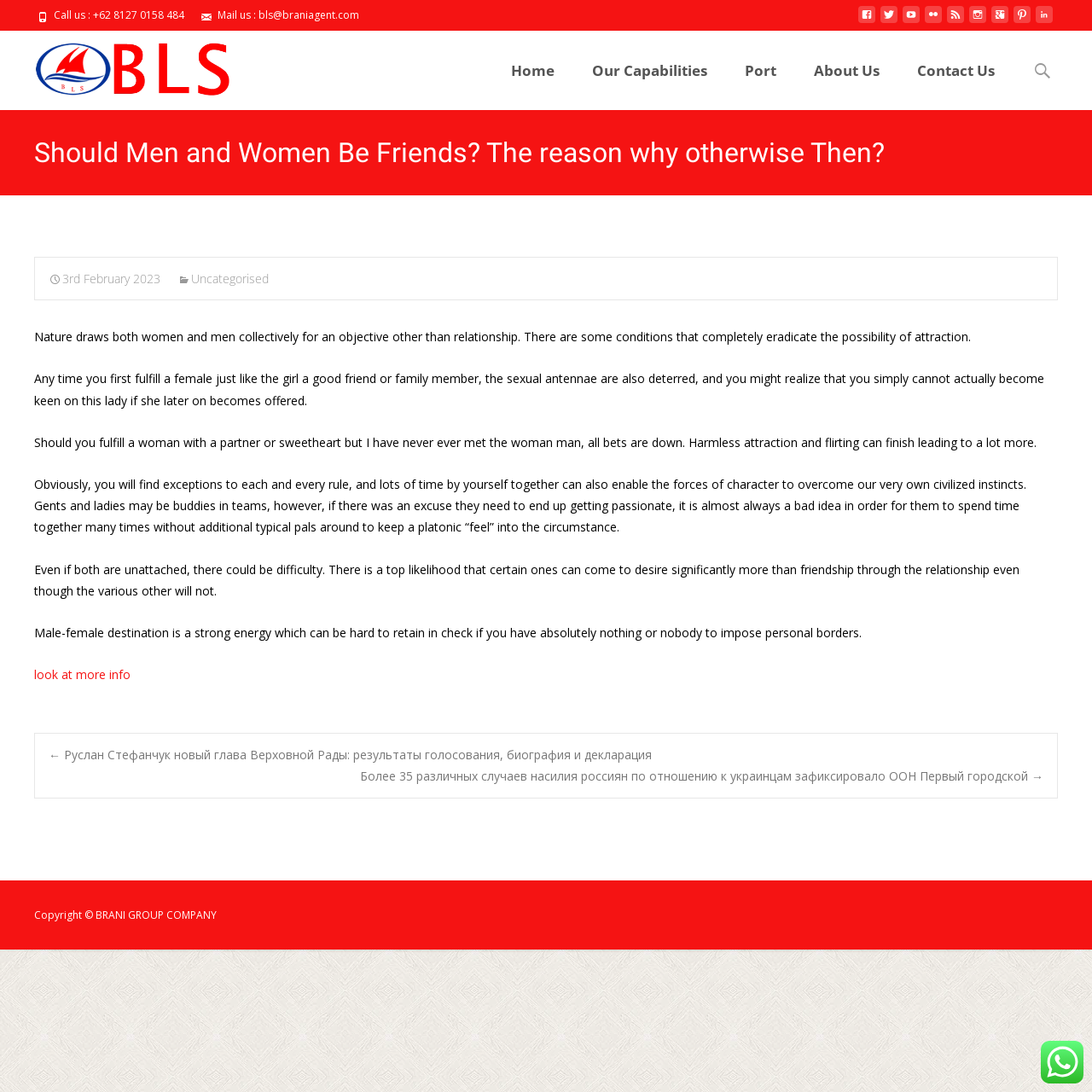How many navigation links are available? Based on the image, give a response in one word or a short phrase.

5